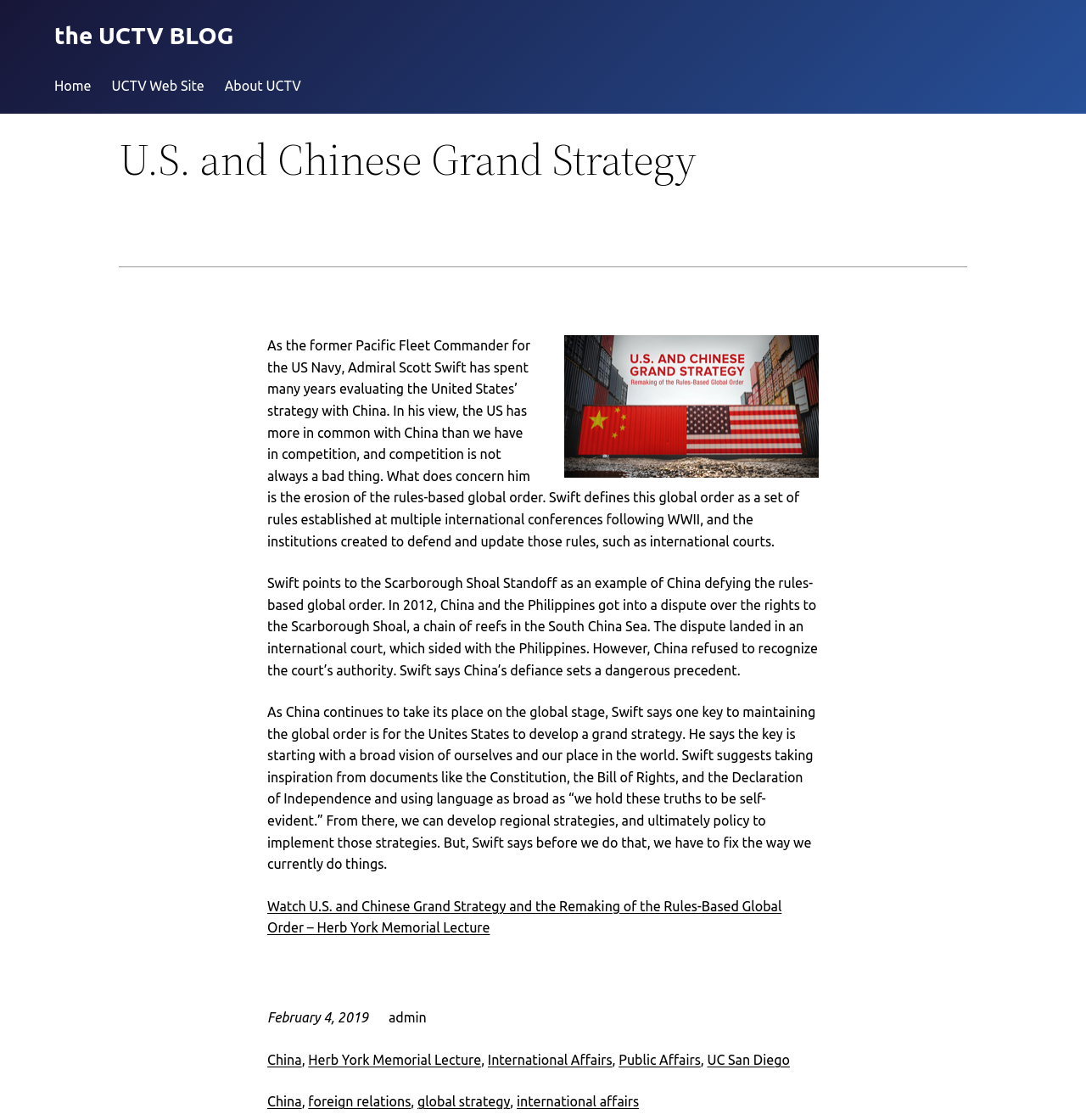Identify the bounding box of the HTML element described here: "Asia & Pacific". Provide the coordinates as four float numbers between 0 and 1: [left, top, right, bottom].

None